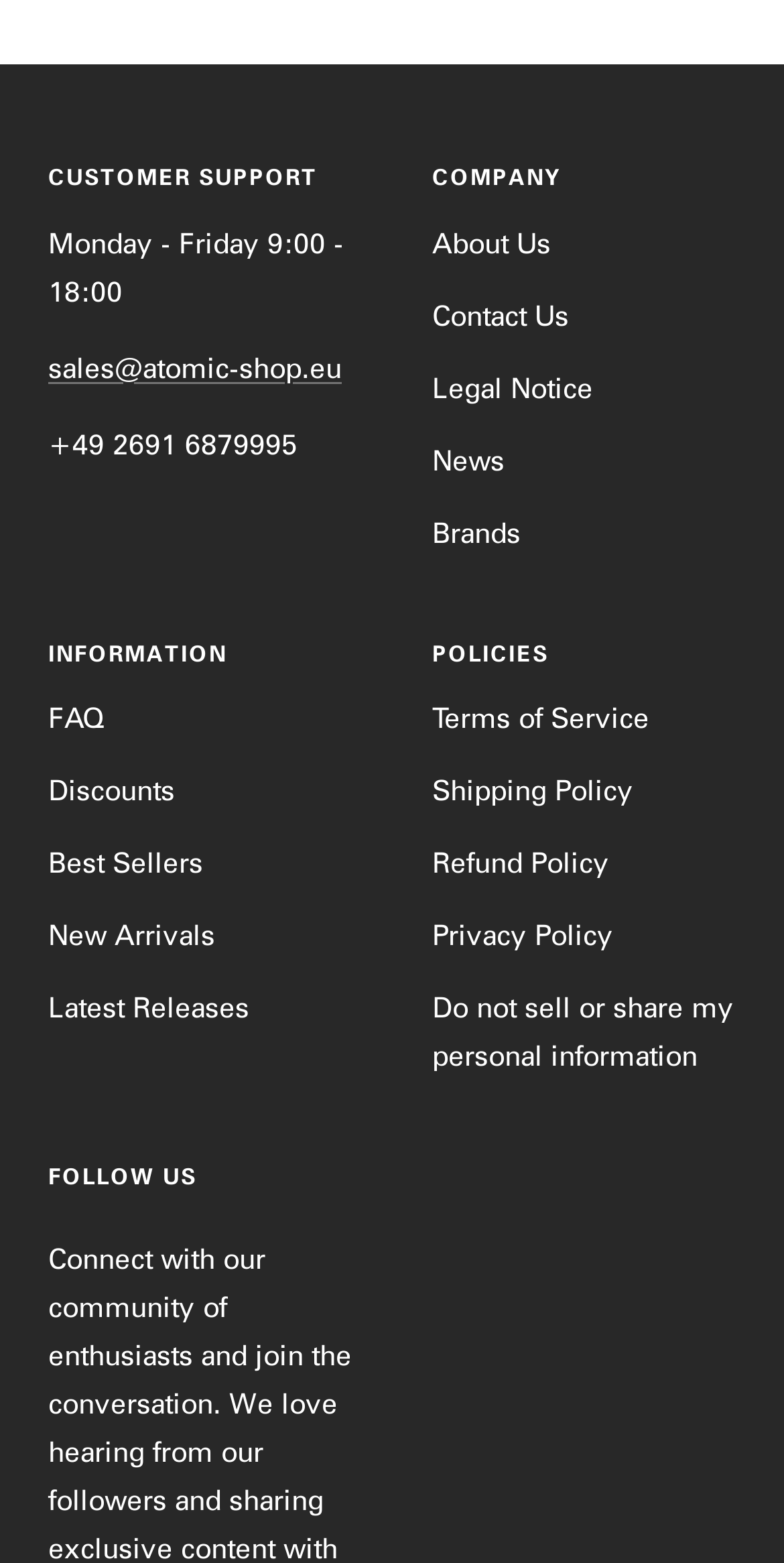Identify the bounding box coordinates for the UI element that matches this description: "Terms of Service".

[0.551, 0.444, 0.828, 0.475]